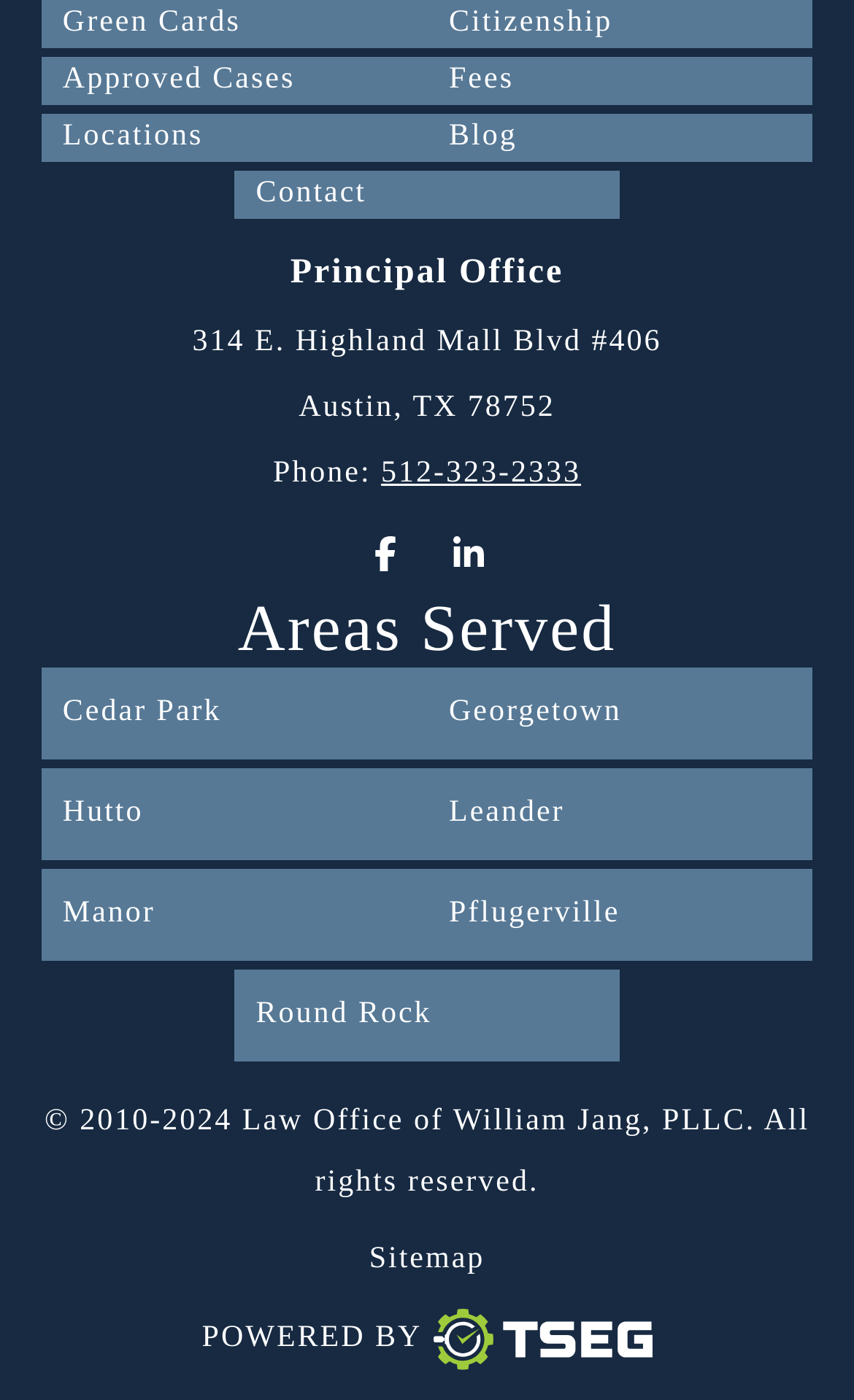How many social media links are there?
Based on the visual content, answer with a single word or a brief phrase.

2